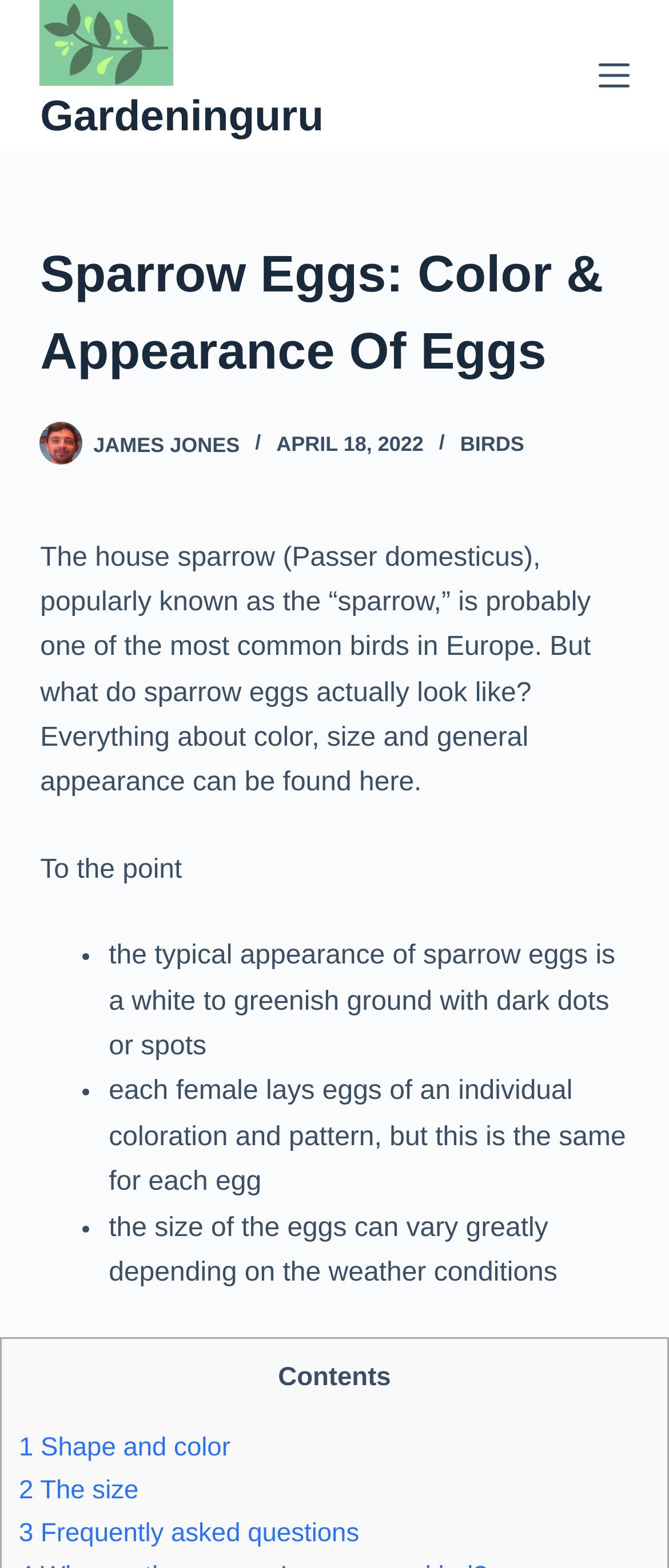Locate the bounding box coordinates of the clickable area to execute the instruction: "Go to 'Gardeninguru' homepage". Provide the coordinates as four float numbers between 0 and 1, represented as [left, top, right, bottom].

[0.06, 0.059, 0.484, 0.09]